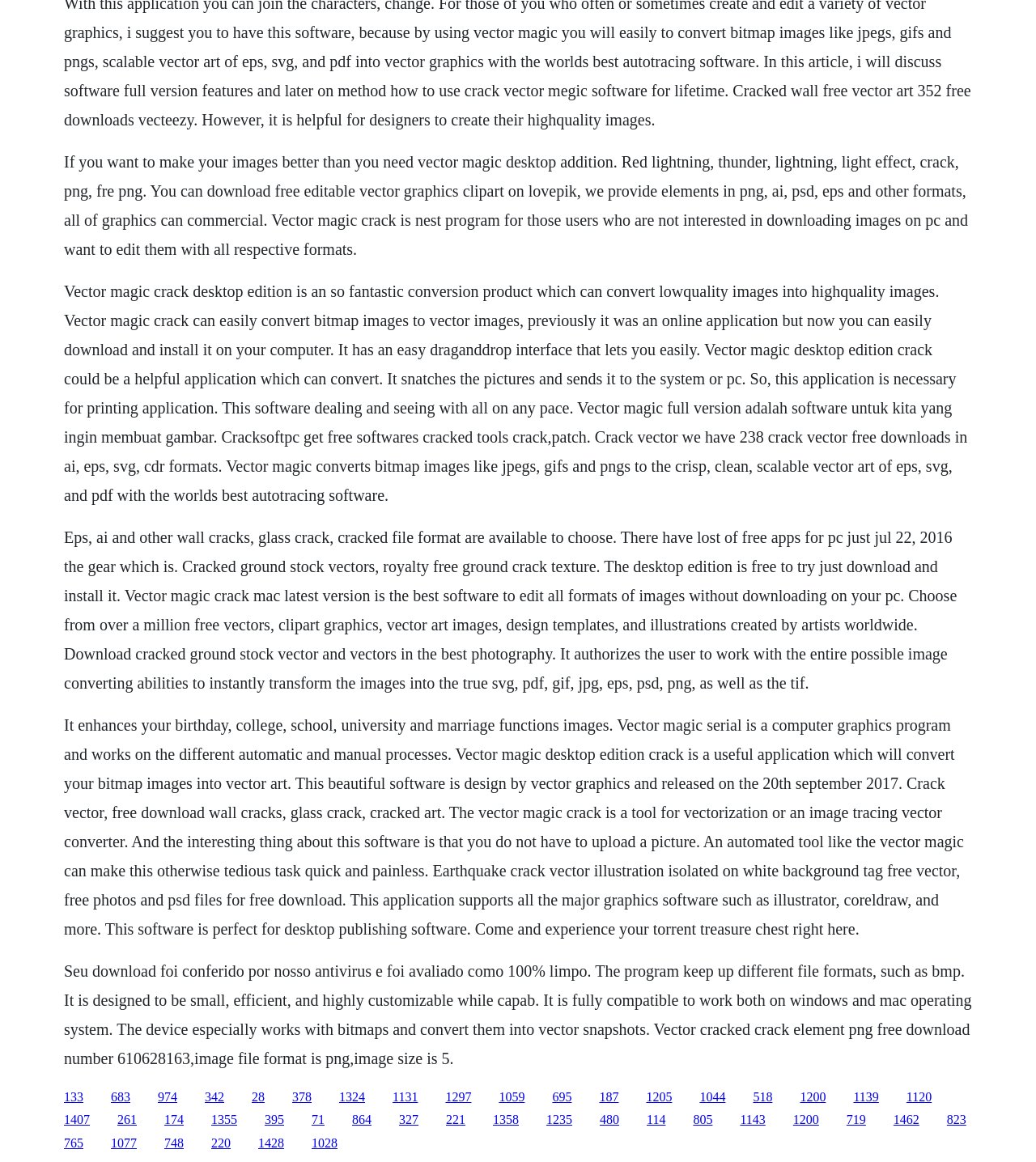Indicate the bounding box coordinates of the element that needs to be clicked to satisfy the following instruction: "Click the link to get free editable vector graphics". The coordinates should be four float numbers between 0 and 1, i.e., [left, top, right, bottom].

[0.107, 0.938, 0.126, 0.95]